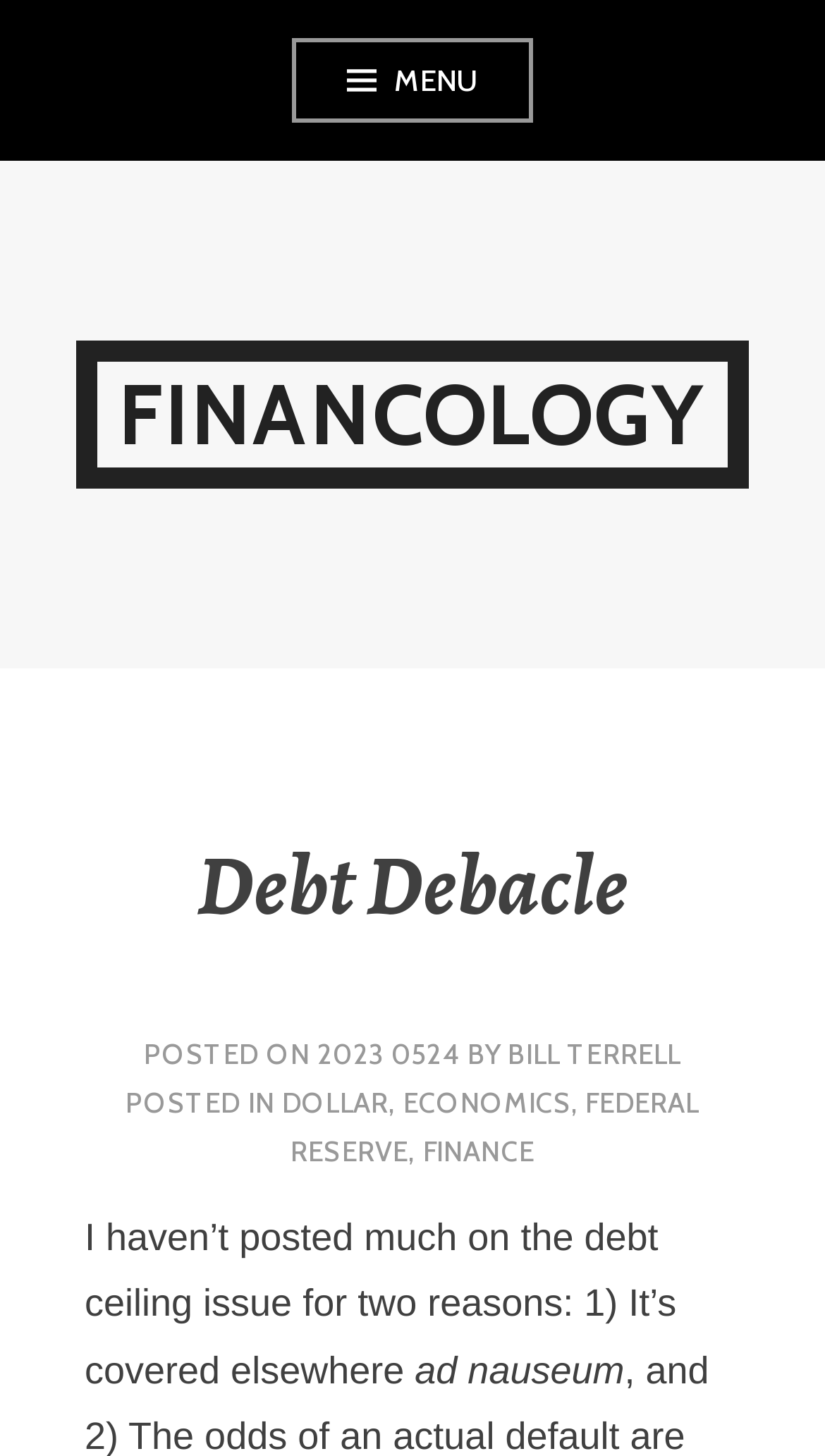What is the date of the post?
Using the image as a reference, answer with just one word or a short phrase.

2023 0524